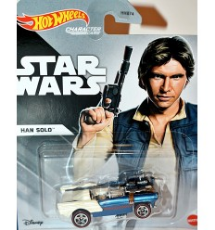What is the design style of the car?
Please provide a comprehensive answer to the question based on the webpage screenshot.

The caption states that the car is designed in a replica style, showcasing Han Solo's signature vehicle with a modern twist, which suggests that the car is a faithful representation of the original vehicle from the Star Wars franchise.